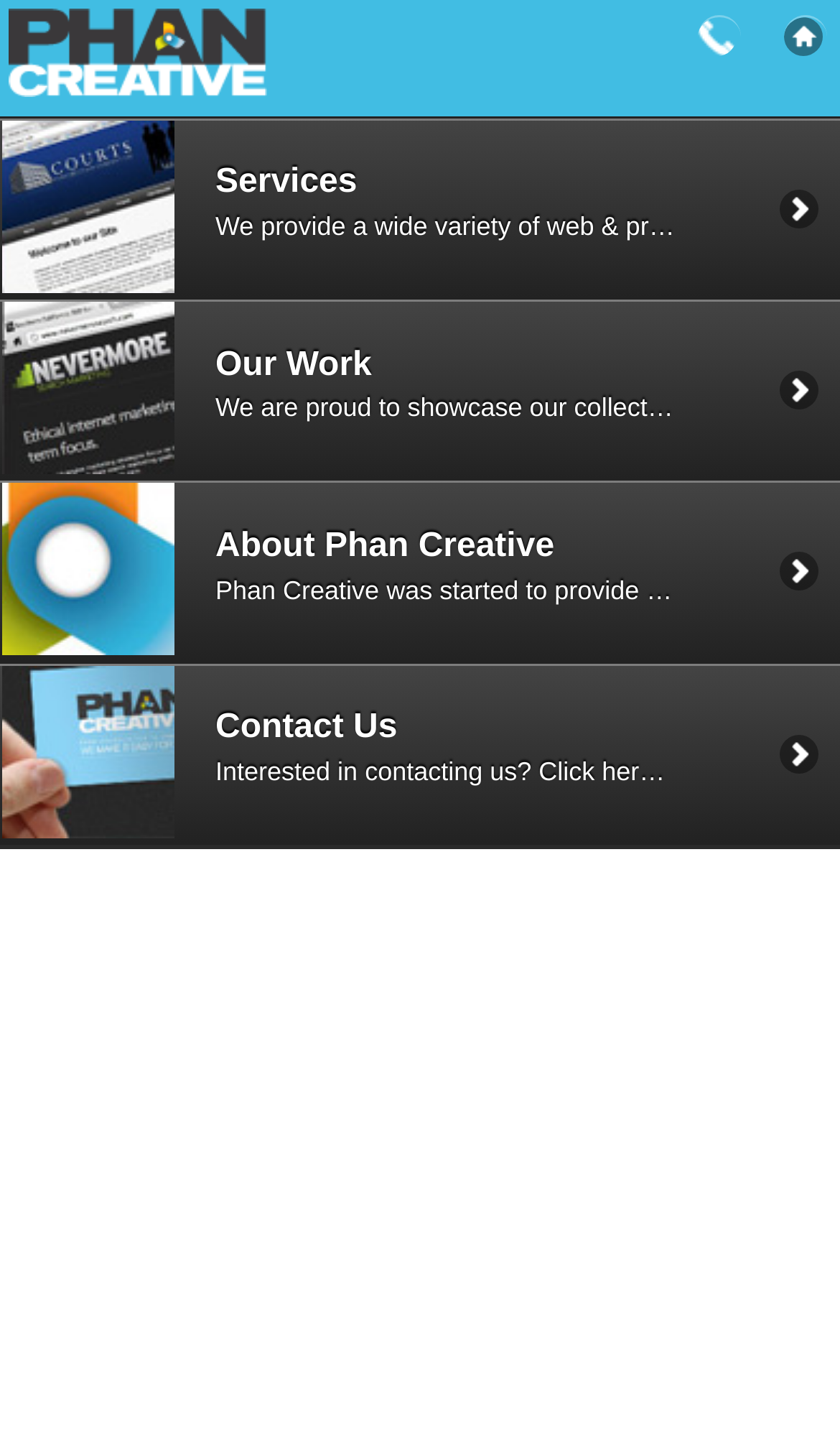Identify the bounding box for the element characterized by the following description: "Home".

[0.926, 0.008, 0.987, 0.044]